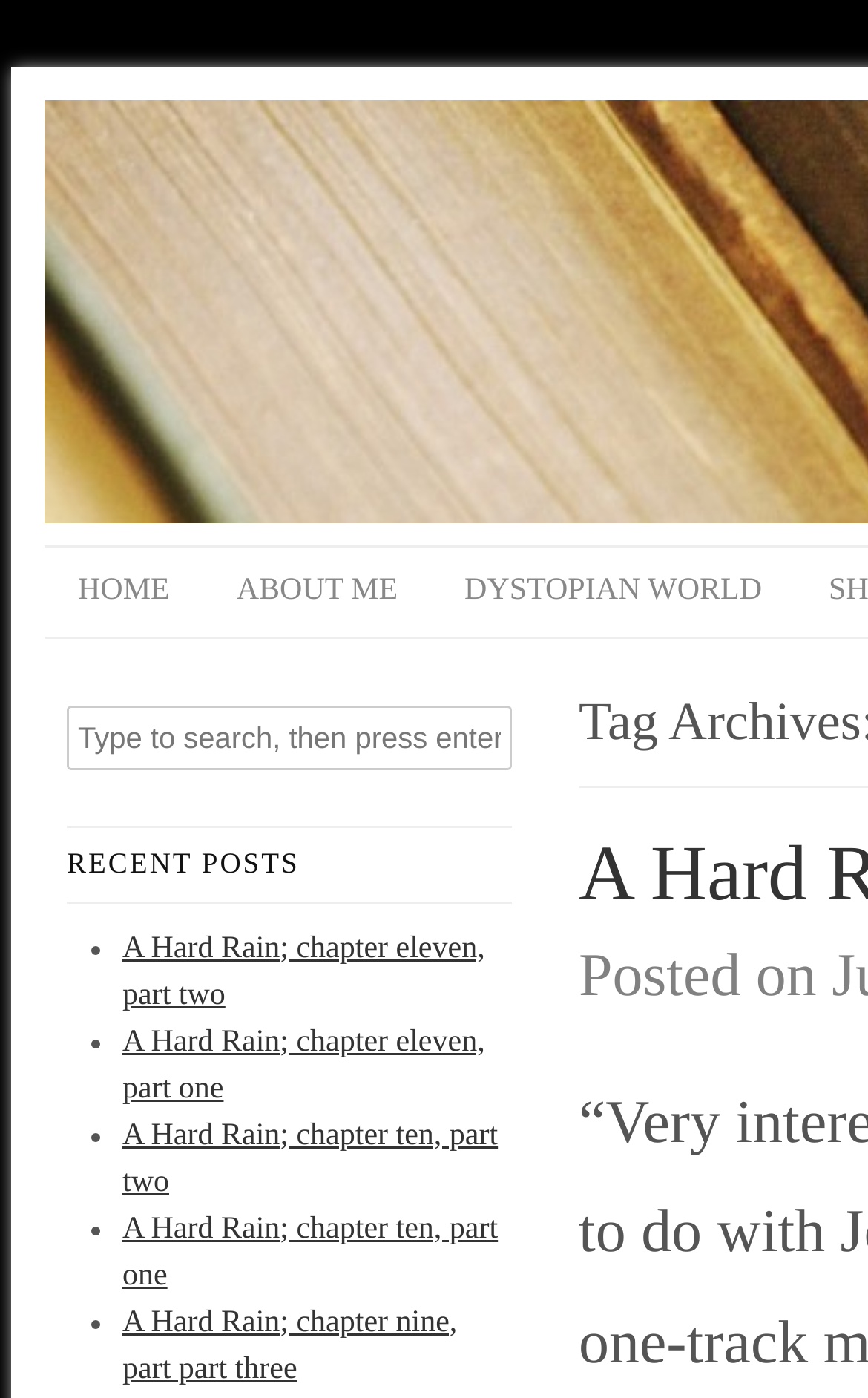Find and indicate the bounding box coordinates of the region you should select to follow the given instruction: "read A Hard Rain; chapter eleven, part two".

[0.141, 0.666, 0.559, 0.724]